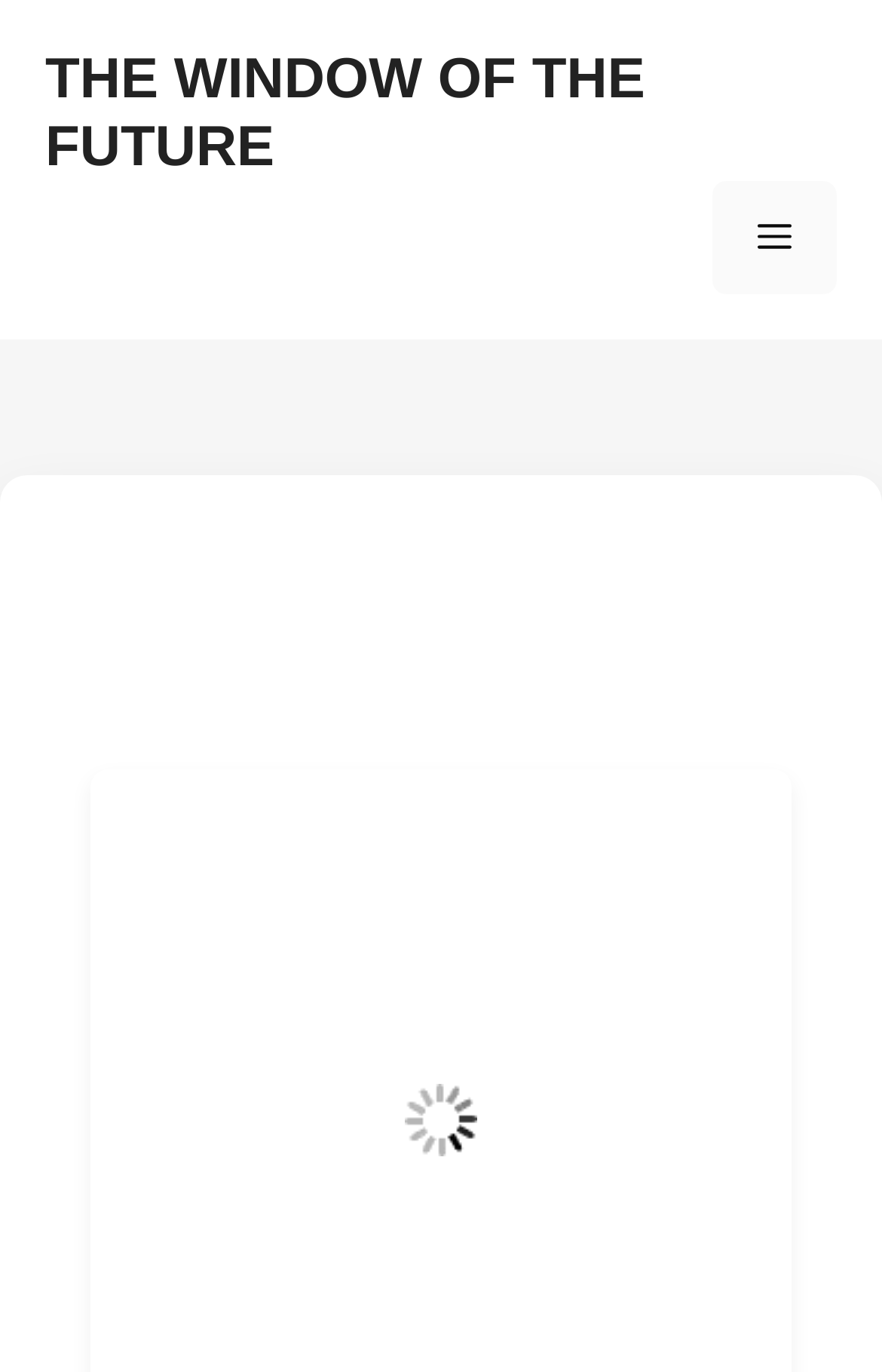Determine the bounding box for the UI element that matches this description: "Menu".

[0.808, 0.132, 0.949, 0.214]